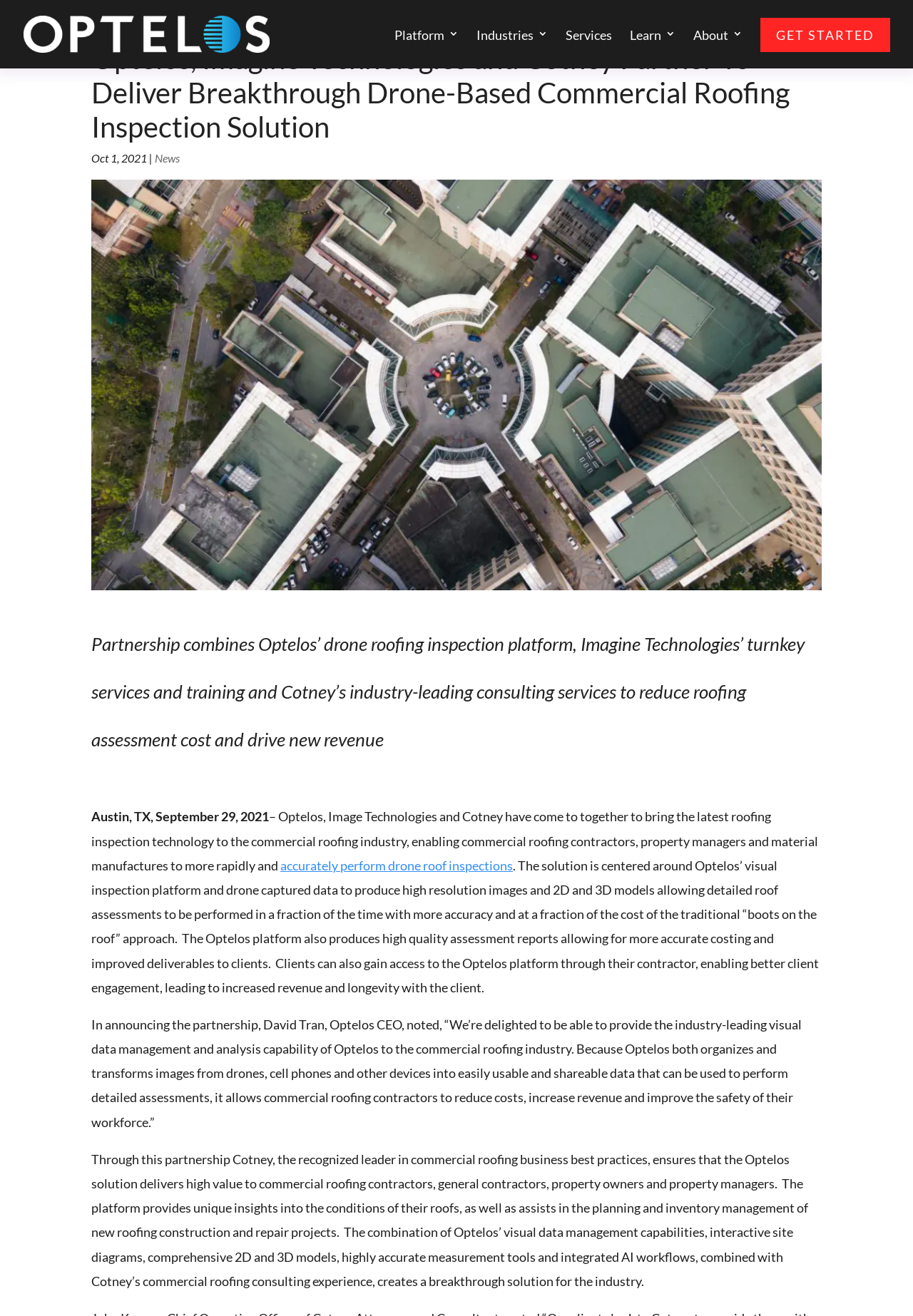Who is the CEO of Optelos?
Provide a short answer using one word or a brief phrase based on the image.

David Tran